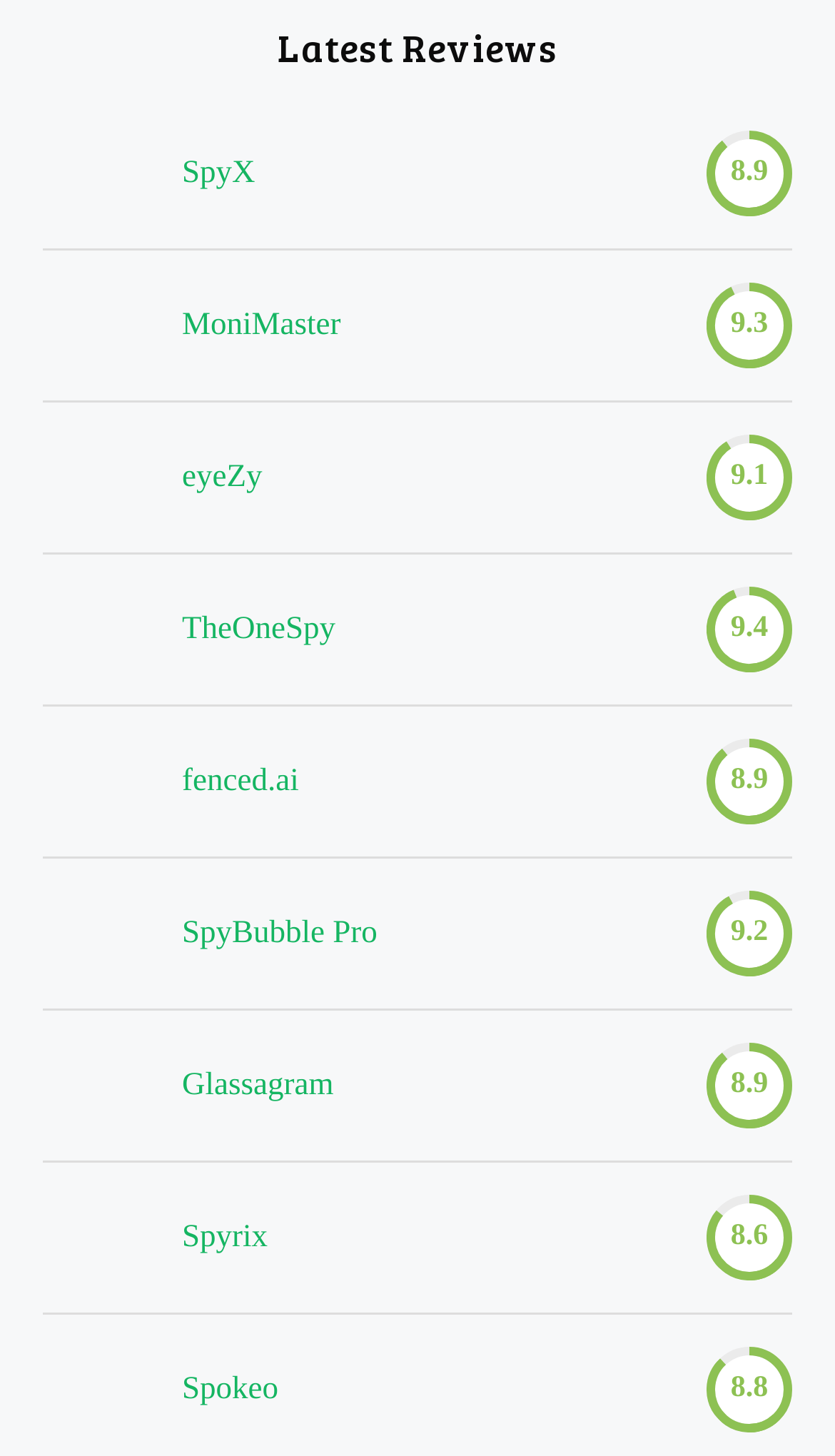What is the name of the product with the highest rating?
Provide a short answer using one word or a brief phrase based on the image.

TheOneSpy